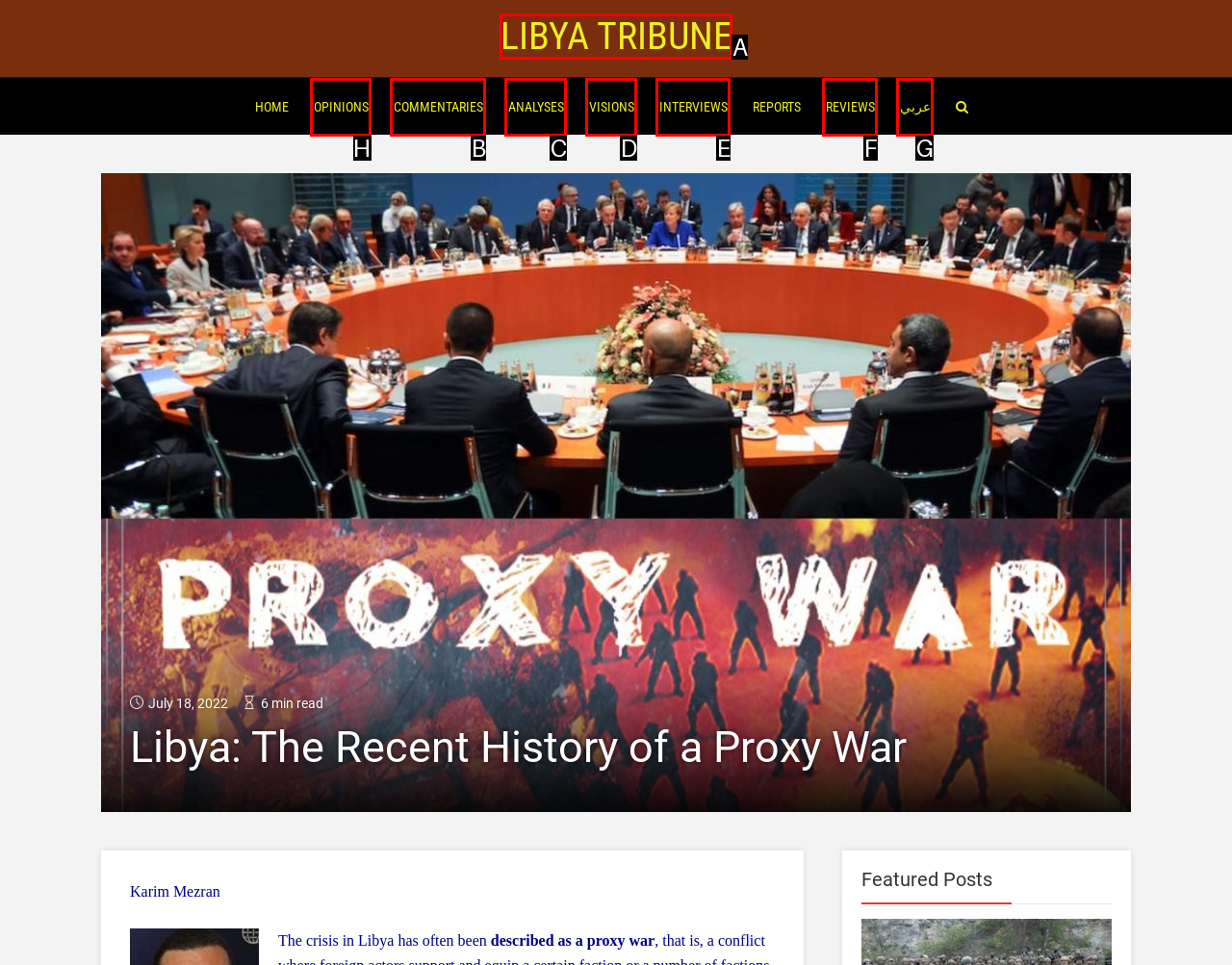From the given options, choose the one to complete the task: read opinions
Indicate the letter of the correct option.

H